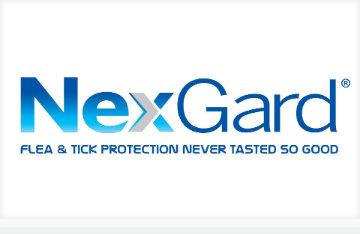Offer an in-depth description of the image.

The image features the NexGard logo, prominently showcasing the name "NexGard" in bold, blue letters. The branding emphasizes its effectiveness with the tagline "FLEA & TICK PROTECTION NEVER TASTED SO GOOD" positioned beneath the logo. NexGard is marketed as a palatable medication designed to protect dogs from fleas and ticks, highlighting a user-friendly and appealing approach to pet care. This image reinforces the product's identity as a tasty and easy option for dog owners concerned about flea and tick infestations, while the familiar logo maintains brand recognition within the veterinary community.